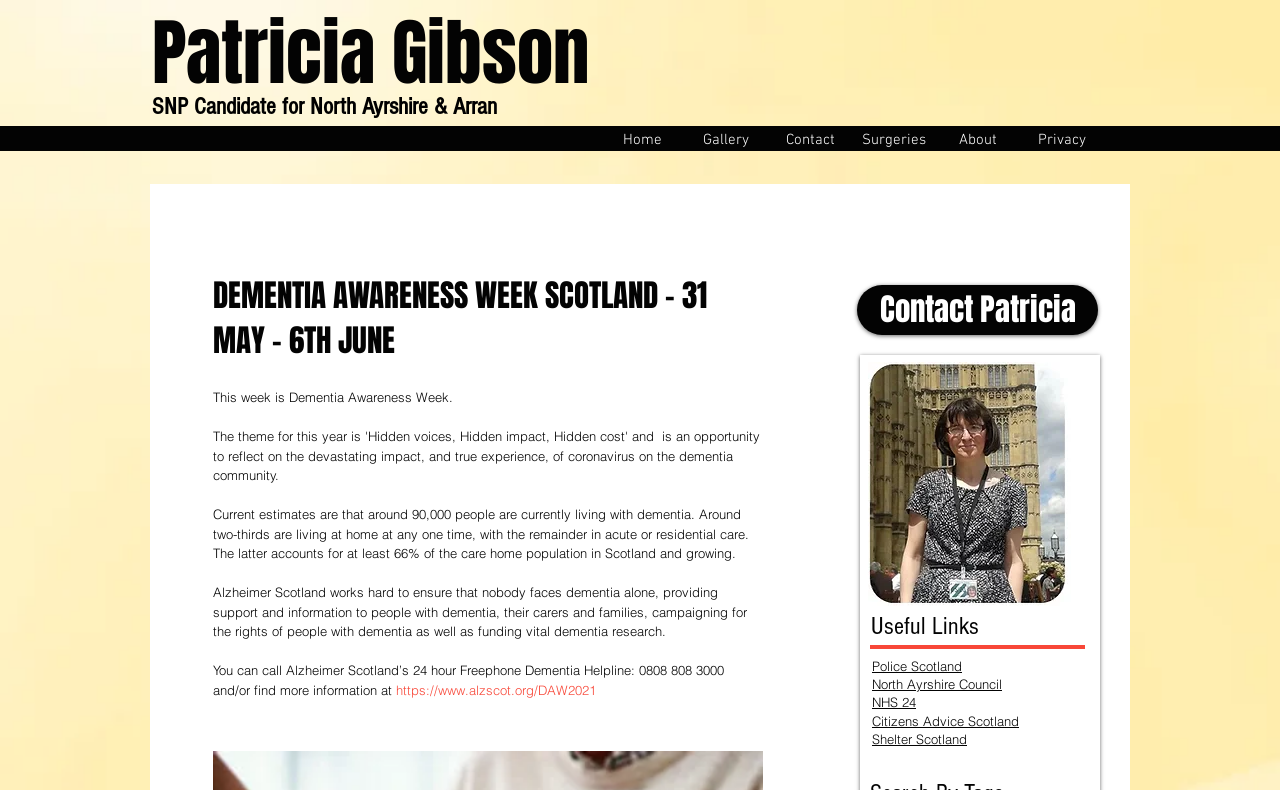Based on the element description Patricia Gibson, identify the bounding box of the UI element in the given webpage screenshot. The coordinates should be in the format (top-left x, top-left y, bottom-right x, bottom-right y) and must be between 0 and 1.

[0.119, 0.0, 0.46, 0.135]